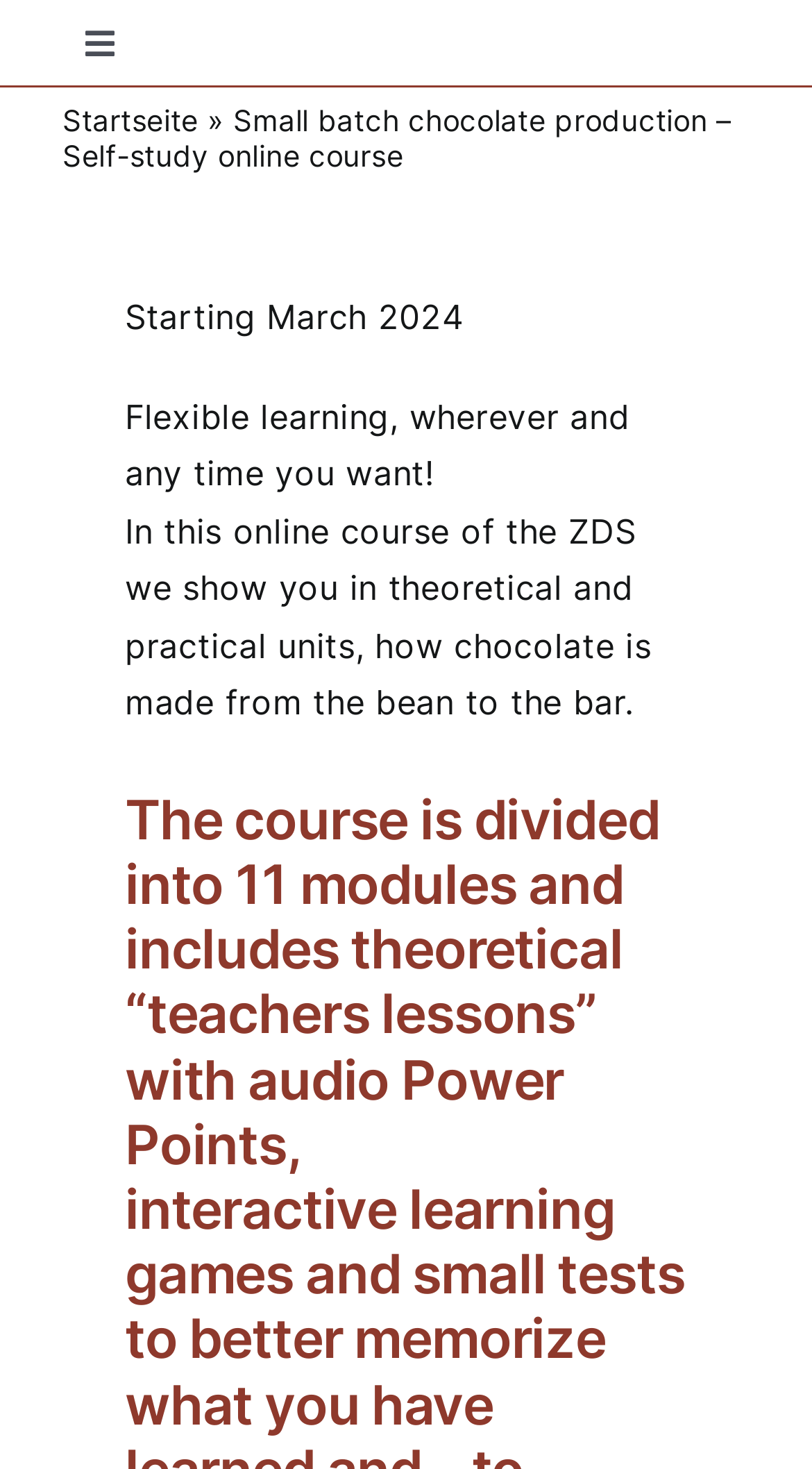For the element described, predict the bounding box coordinates as (top-left x, top-left y, bottom-right x, bottom-right y). All values should be between 0 and 1. Element description: Latest news

[0.0, 0.62, 1.0, 0.712]